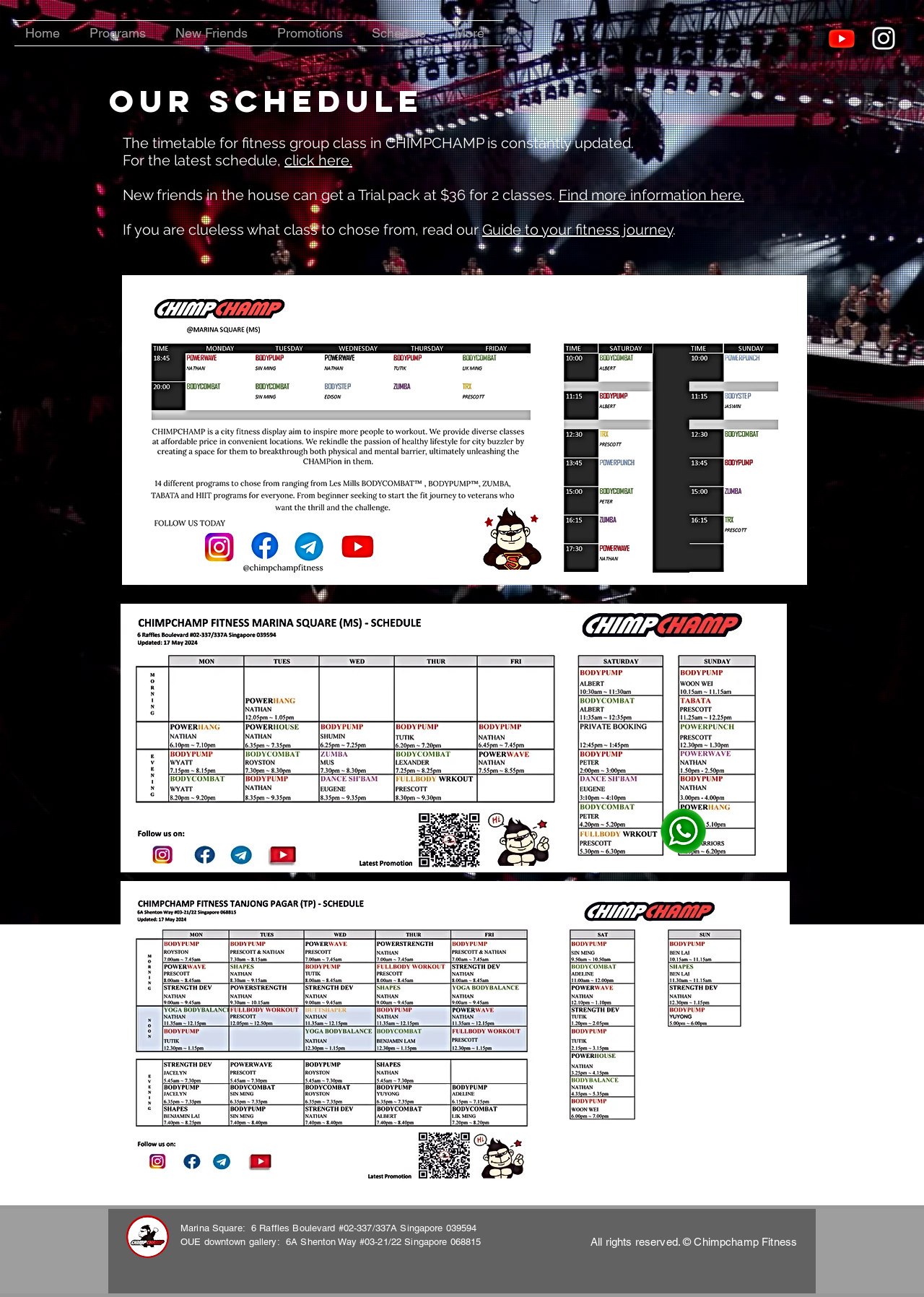What is the location of the OUE downtown gallery?
Provide a well-explained and detailed answer to the question.

I found the answer by reading the text on the webpage, which provides the address of the OUE downtown gallery as '6A Shenton Way #03-21/22 Singapore 068815'.